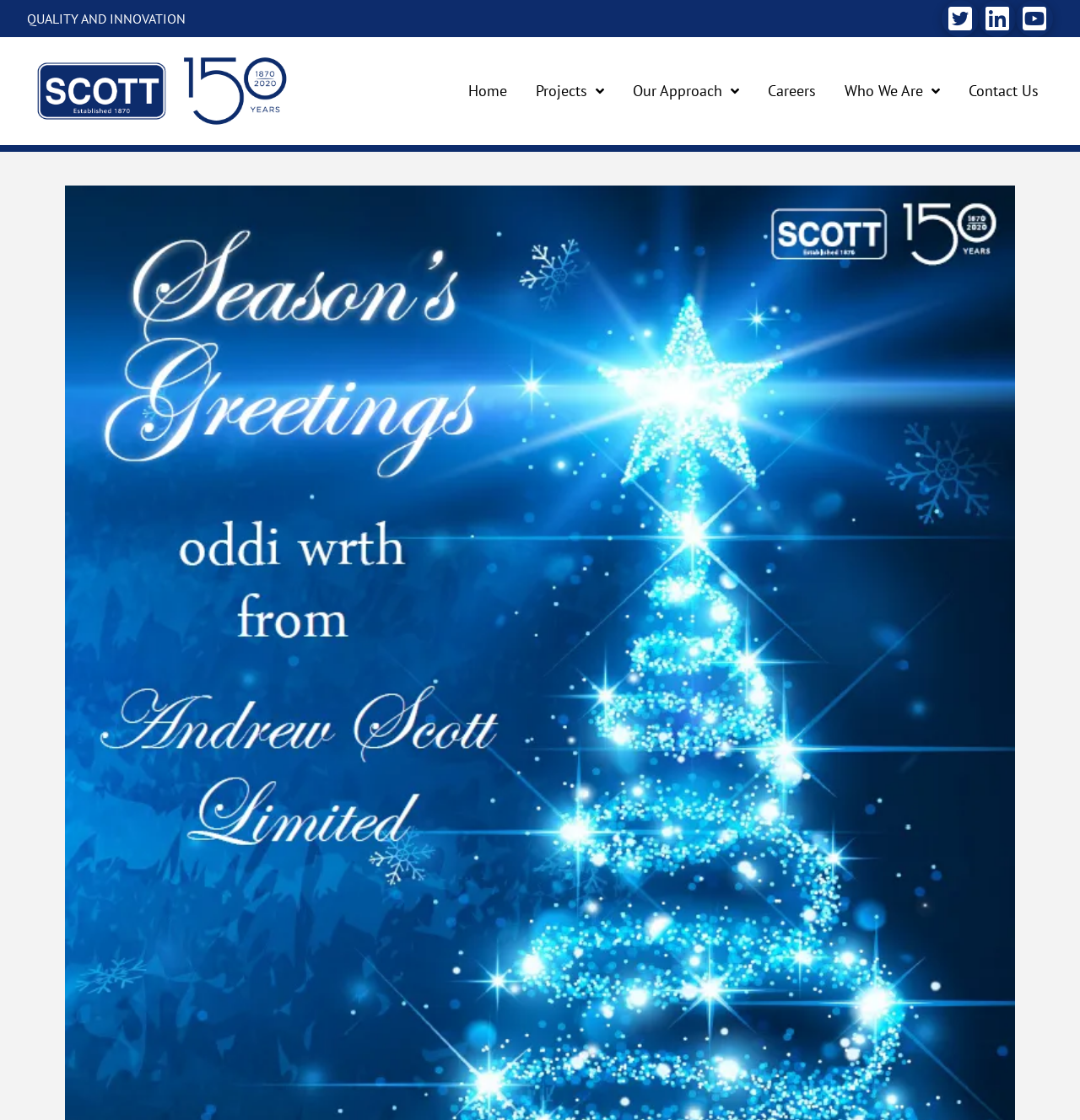Offer a thorough description of the webpage.

The webpage is a Christmas greeting page from Andrew Scott Ltd. At the top, there is a title "QUALITY AND INNOVATION" in a prominent position. Below the title, there are three links aligned horizontally, taking up almost the entire width of the page. 

To the left of these links, there is a large image that occupies about a quarter of the page's width and a fifth of its height. The image is likely a festive or company-related image.

Below the image and the three links, there is a navigation menu consisting of six links: "Home", "Projects", "Our Approach", "Careers", "Who We Are", and "Contact Us". These links are arranged horizontally, taking up about three-quarters of the page's width.

The main content of the page is a Christmas message from Andrew Scott Ltd, wishing visitors a Merry Christmas and a Happy New Year.